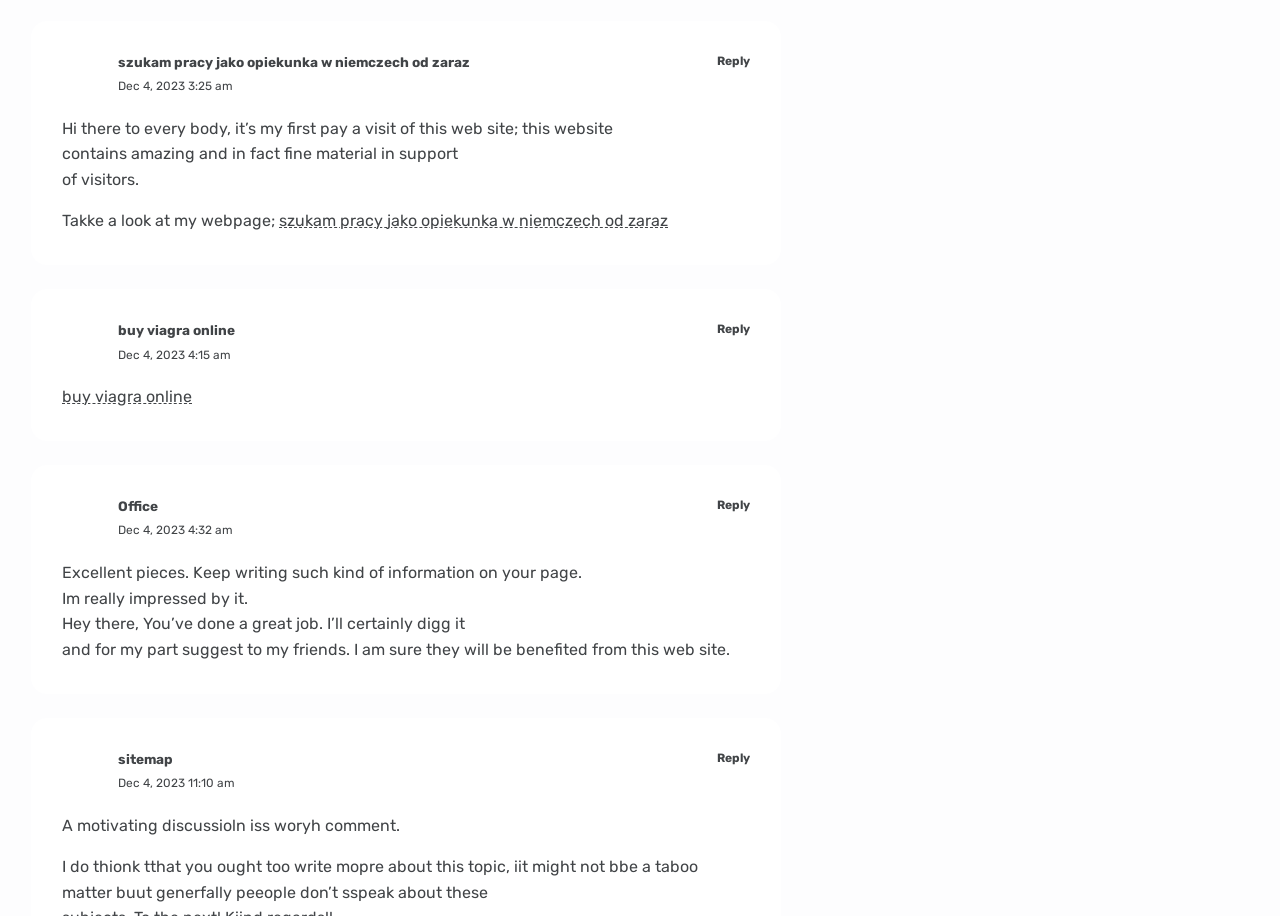Identify the bounding box coordinates for the region of the element that should be clicked to carry out the instruction: "Visit the webpage of buy viagra online". The bounding box coordinates should be four float numbers between 0 and 1, i.e., [left, top, right, bottom].

[0.092, 0.352, 0.183, 0.369]